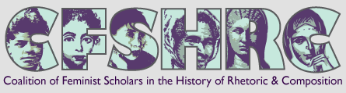Elaborate on all the elements present in the image.

The image features the logo of the Coalition of Feminist Scholars in the History of Rhetoric and Composition (CFSHRC). The logo creatively integrates portraits of diverse historical figures, symbolizing the coalition's commitment to feminist scholarship and diverse representation in the field of rhetoric and composition. The bold letters spelling "CFSHRC" are highlighted with various colors, enhancing the visual appeal and emphasizing the organization’s focus on advocacy and education. Beneath the logo, the full name of the coalition reinforces its dedication to promoting feminist perspectives in academic discourse. This image serves as a powerful emblem for the coalition’s mission to support and uplift women's contributions in the study of rhetoric and composition.